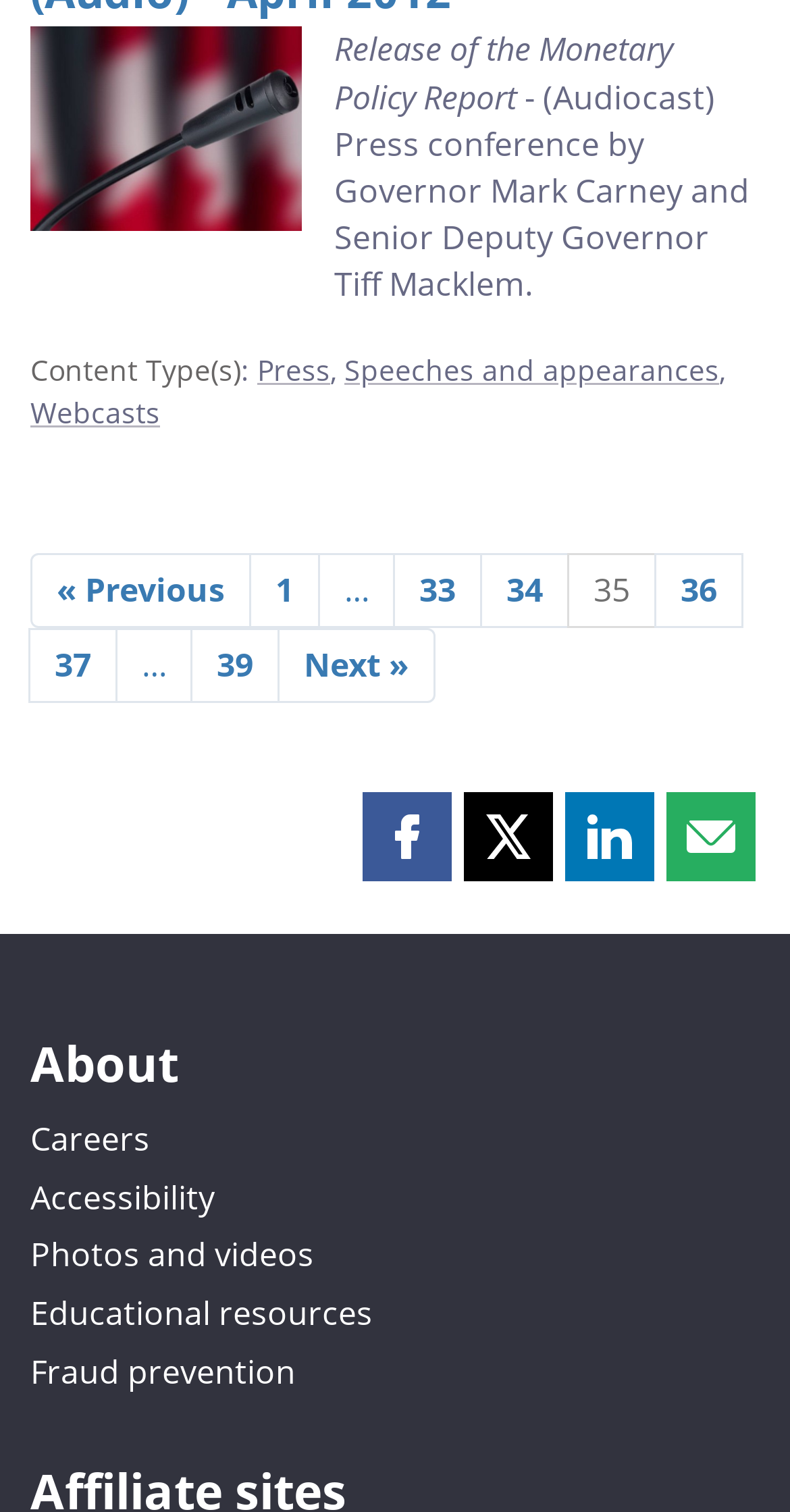Identify the bounding box coordinates of the section to be clicked to complete the task described by the following instruction: "Click on the 'Share this page on Facebook' button". The coordinates should be four float numbers between 0 and 1, formatted as [left, top, right, bottom].

[0.459, 0.524, 0.572, 0.583]